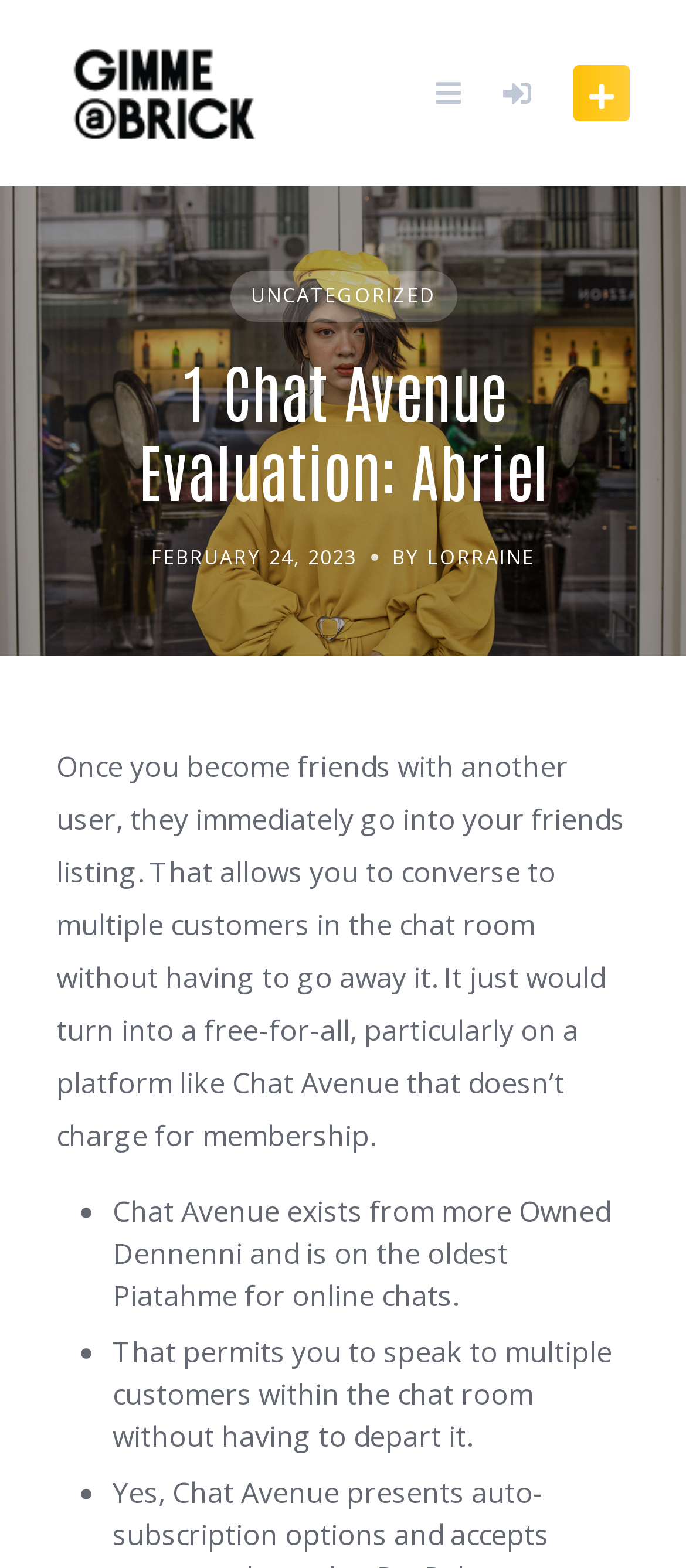Detail the various sections and features present on the webpage.

The webpage is about a review of Chat Avenue, a platform for online chats. At the top left, there is a heading that reads "1 Chat Avenue Evaluation: Abriel" and an image with the same title. Below the heading, there is a link to "Gimme A Brick" with an accompanying image. 

To the right of the "Gimme A Brick" link, there are three icons: a share icon, a bookmark icon, and a button with a caret icon. 

Below the icons, there is a link to "UNCATEGORIZED" and a time stamp that reads "FEBRUARY 24, 2023". Next to the time stamp, there is a text that reads "BY LORRAINE". 

The main content of the webpage is a review of Chat Avenue, which is divided into paragraphs. The first paragraph explains how the platform allows users to converse with multiple customers in the chat room without having to leave it. 

Below the first paragraph, there is a list of points about Chat Avenue. The list has three items, each marked with a bullet point. The first item states that Chat Avenue exists and is one of the oldest platforms for online chats. The second item reiterates that the platform allows users to speak to multiple customers within the chat room without having to depart it.